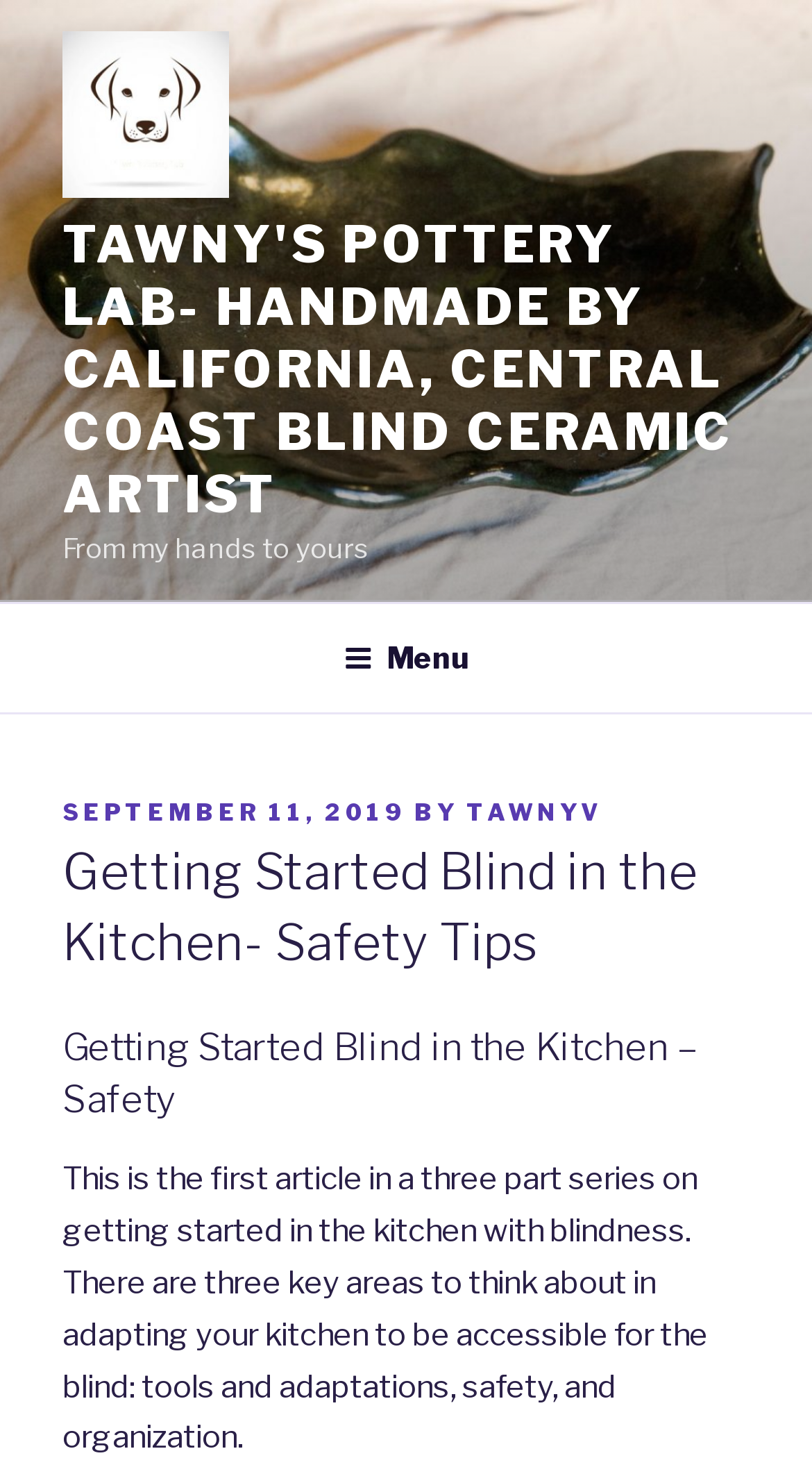How many parts are there in the series on getting started in the kitchen with blindness?
From the details in the image, answer the question comprehensively.

The information about the series can be found in the paragraph starting with 'This is the first article in a three part series...'. The paragraph mentions that there are three key areas to think about in adapting the kitchen to be accessible for the blind, and this article is the first part of the series.